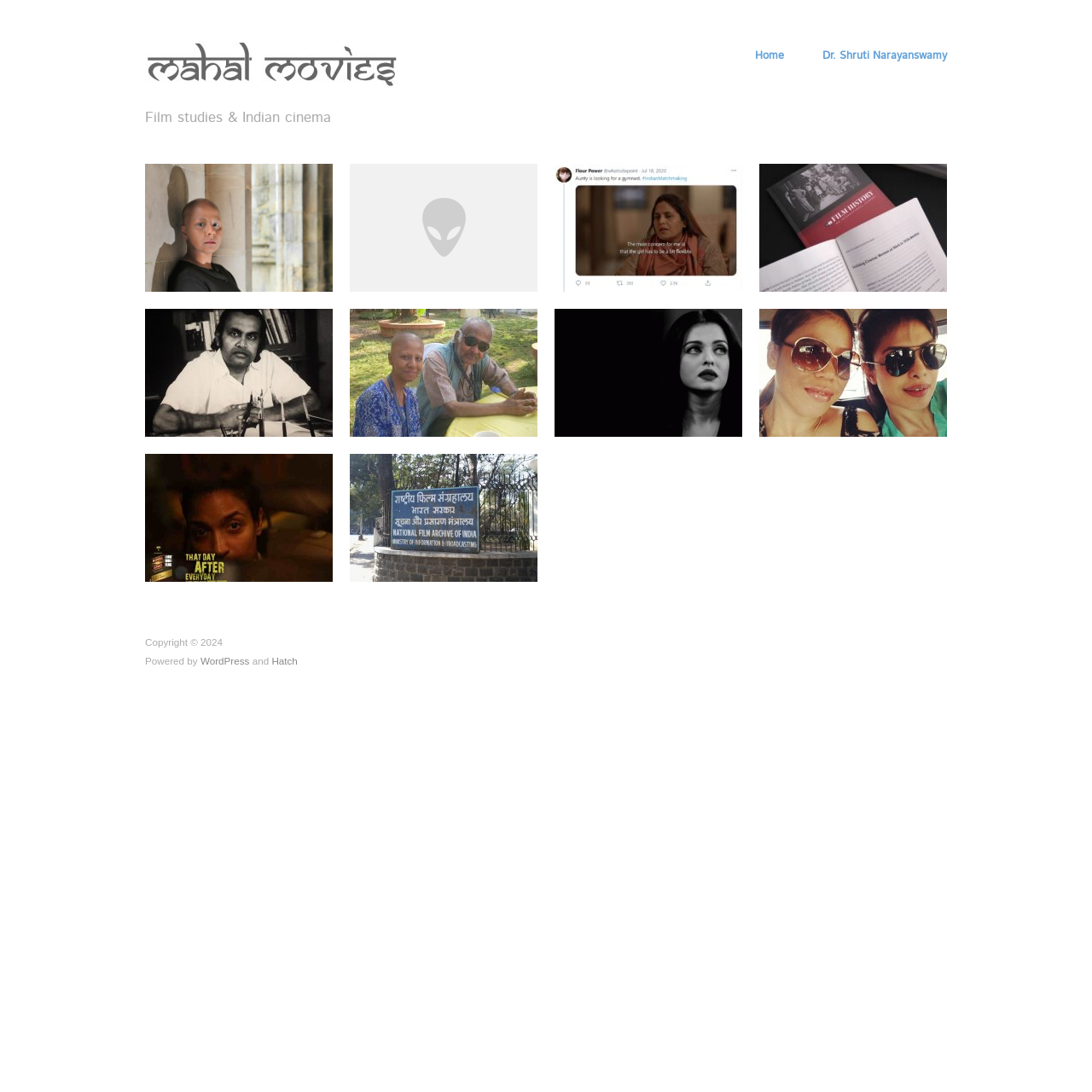Answer briefly with one word or phrase:
What is the text of the last link?

Hatch